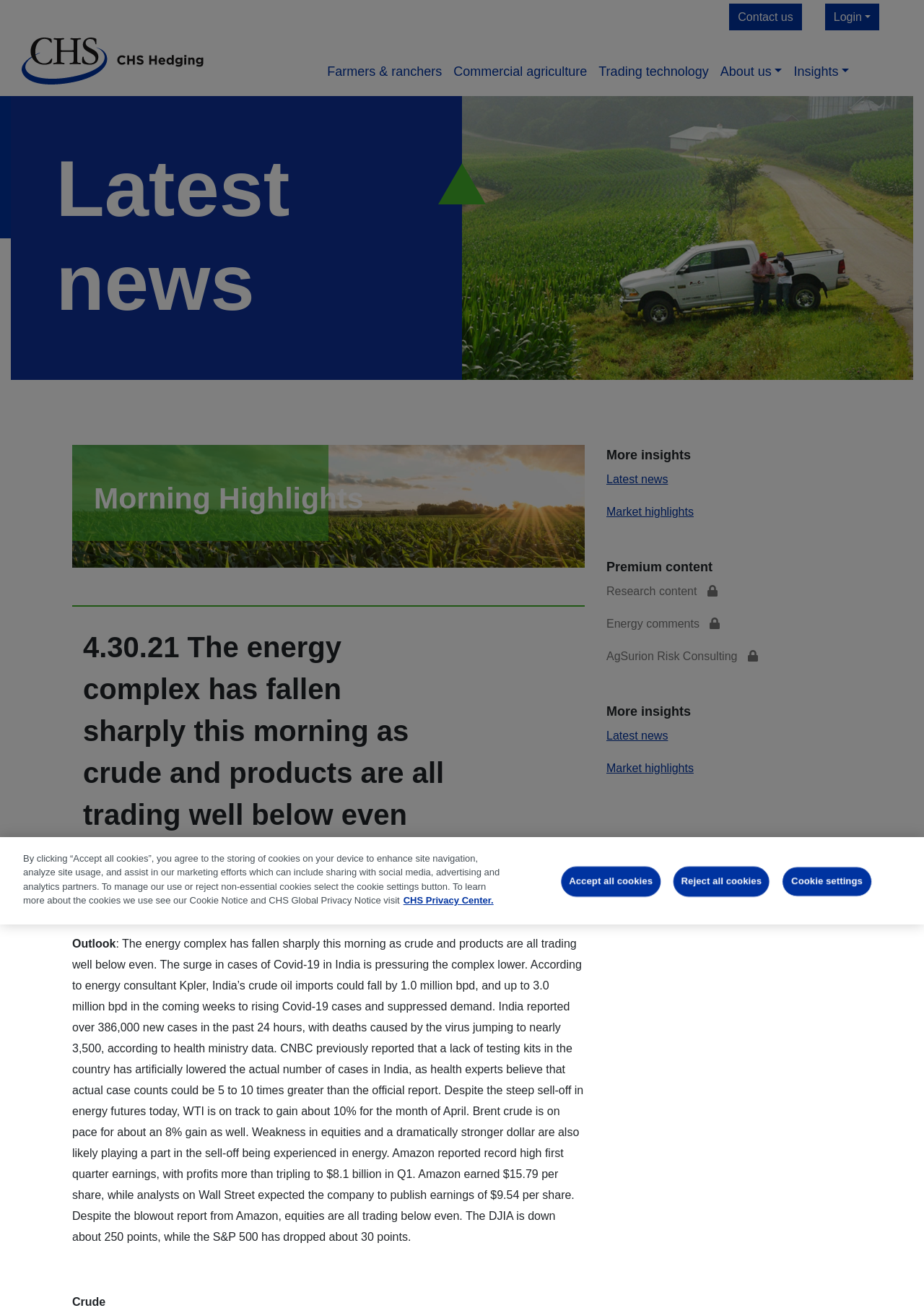What is the name of the author of the article?
Make sure to answer the question with a detailed and comprehensive explanation.

The webpage contains a section with the heading 'Morning Highlights' and a static text 'Ryan Kaup' below it, indicating that Ryan Kaup is the author of the article.